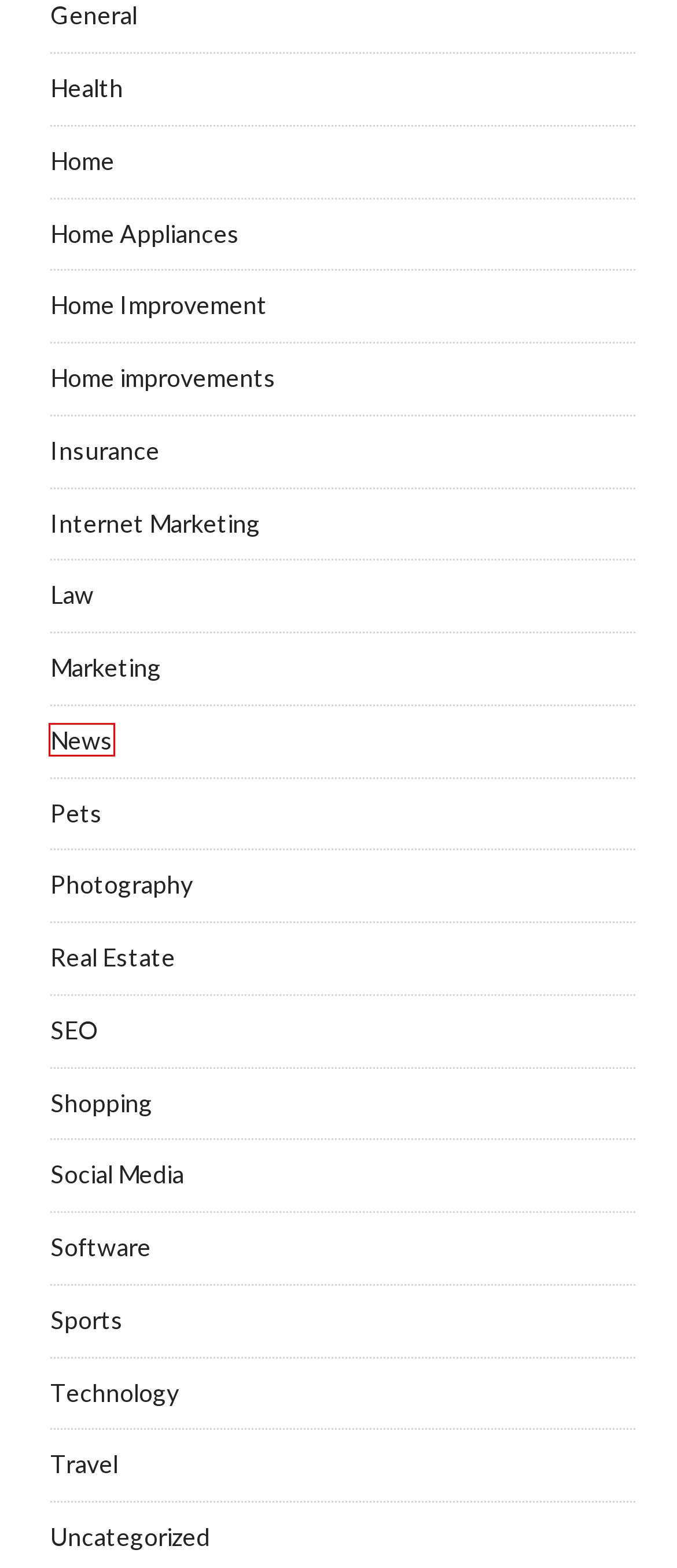Given a screenshot of a webpage with a red bounding box, please pick the webpage description that best fits the new webpage after clicking the element inside the bounding box. Here are the candidates:
A. News – Directory of Wonderful Things
B. Law – Directory of Wonderful Things
C. Pets – Directory of Wonderful Things
D. Home Appliances – Directory of Wonderful Things
E. Shopping – Directory of Wonderful Things
F. Insurance – Directory of Wonderful Things
G. Technology – Directory of Wonderful Things
H. Marketing – Directory of Wonderful Things

A